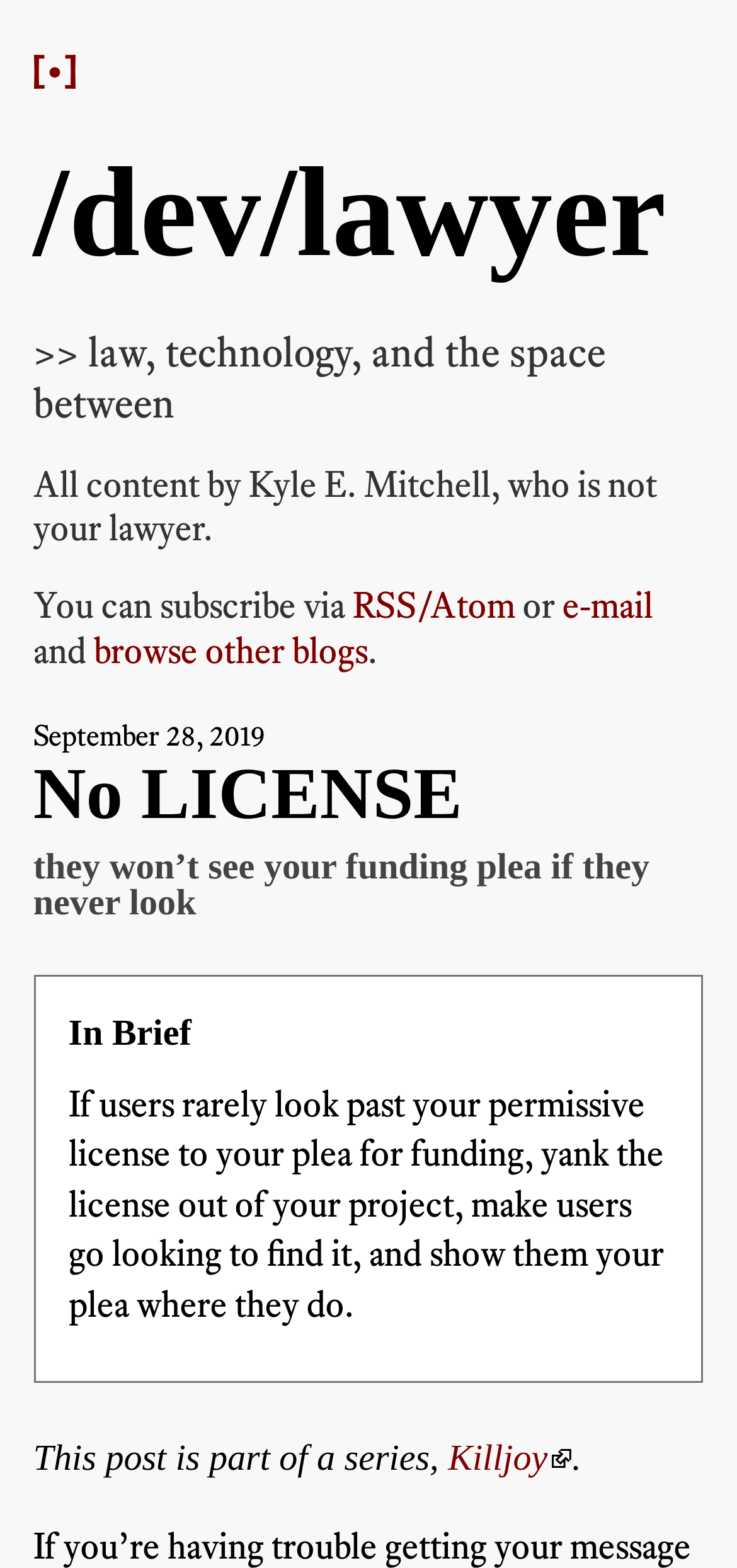Using the details in the image, give a detailed response to the question below:
What is the date of the blog post?

The date of the blog post is mentioned in the time element, which contains the text 'September 28, 2019', indicating that the blog post was published on this date.